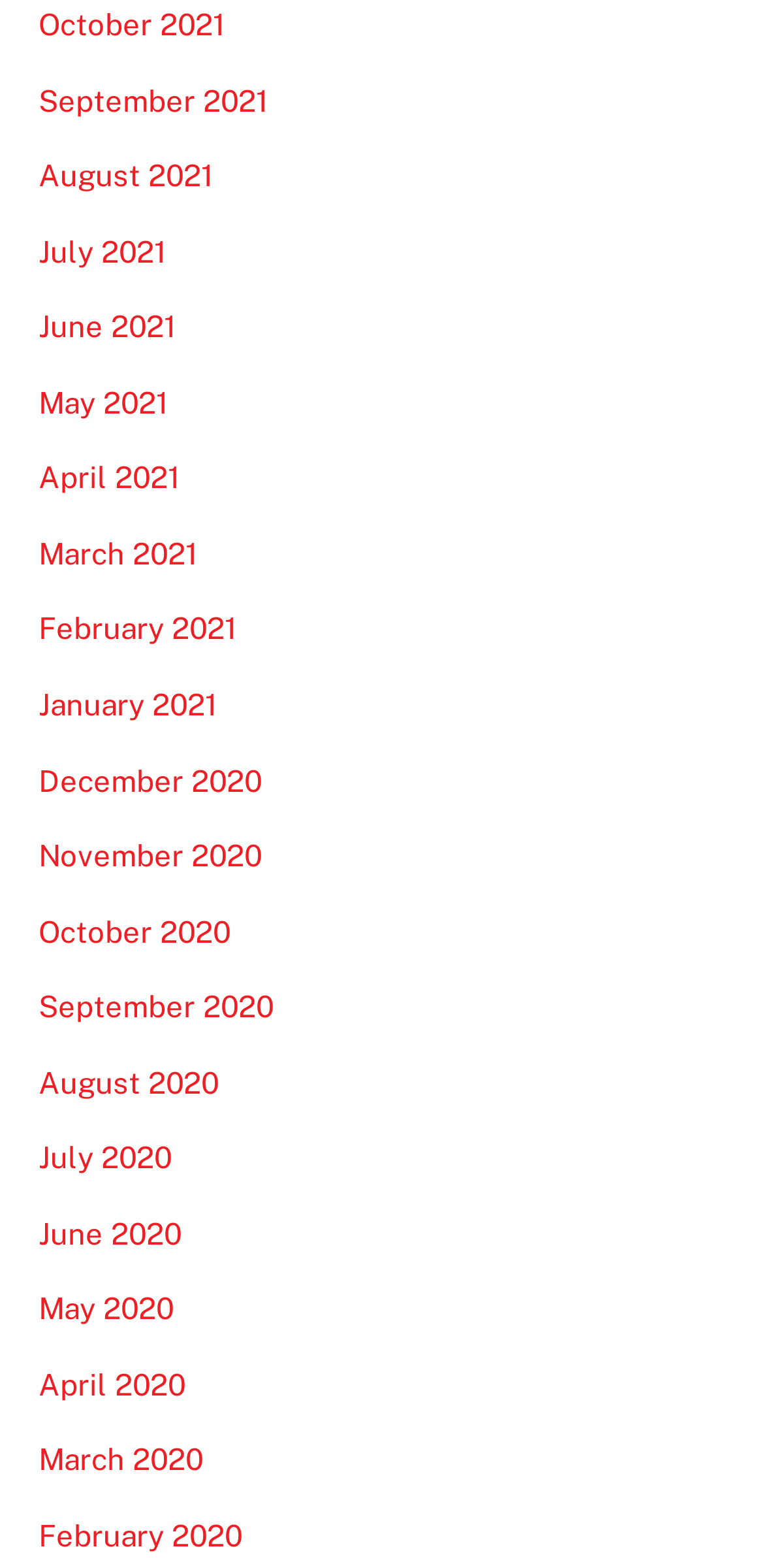Please locate the bounding box coordinates of the element's region that needs to be clicked to follow the instruction: "view September 2020". The bounding box coordinates should be provided as four float numbers between 0 and 1, i.e., [left, top, right, bottom].

[0.05, 0.632, 0.358, 0.653]